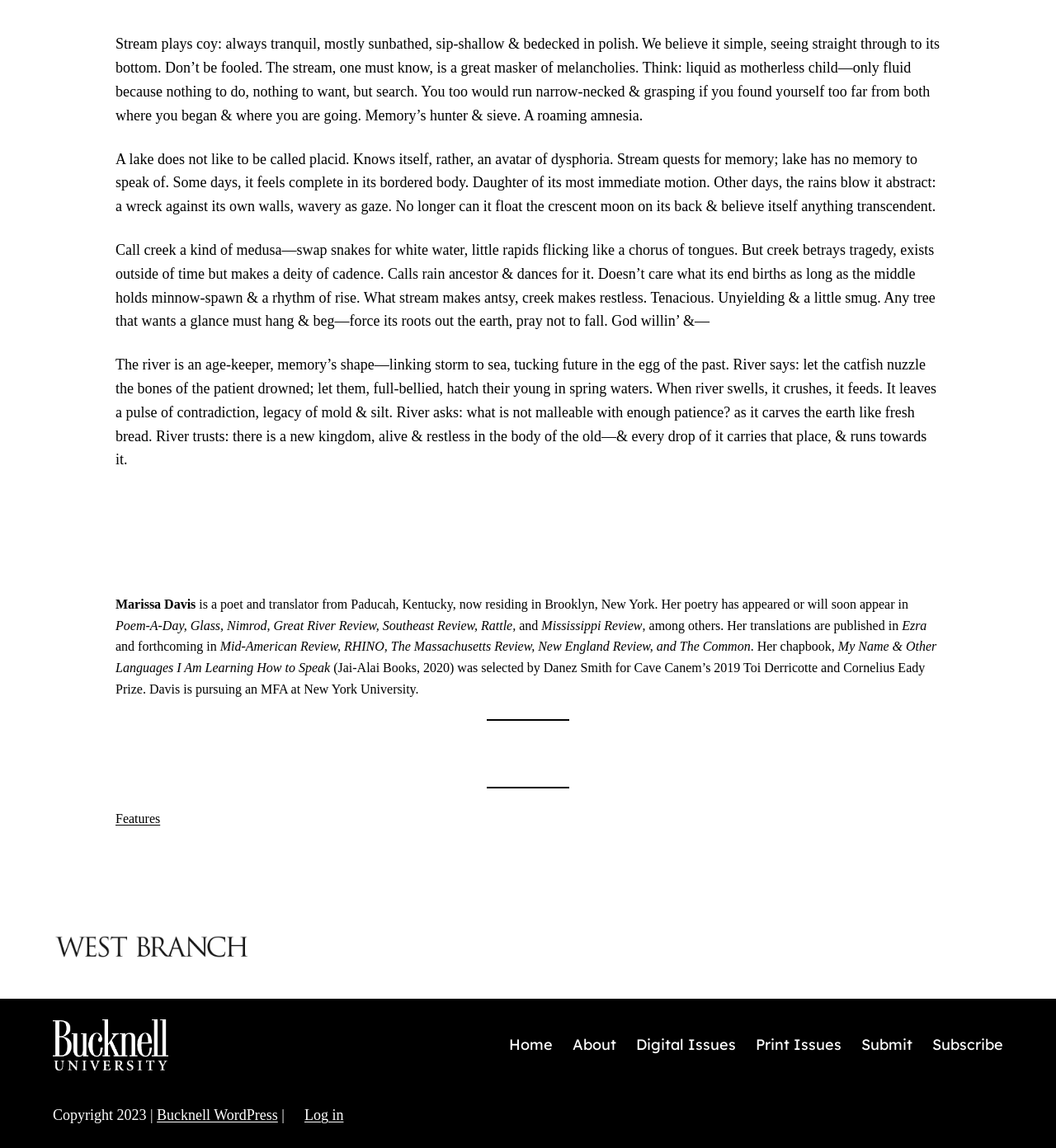From the screenshot, find the bounding box of the UI element matching this description: "Log in". Supply the bounding box coordinates in the form [left, top, right, bottom], each a float between 0 and 1.

[0.288, 0.964, 0.325, 0.979]